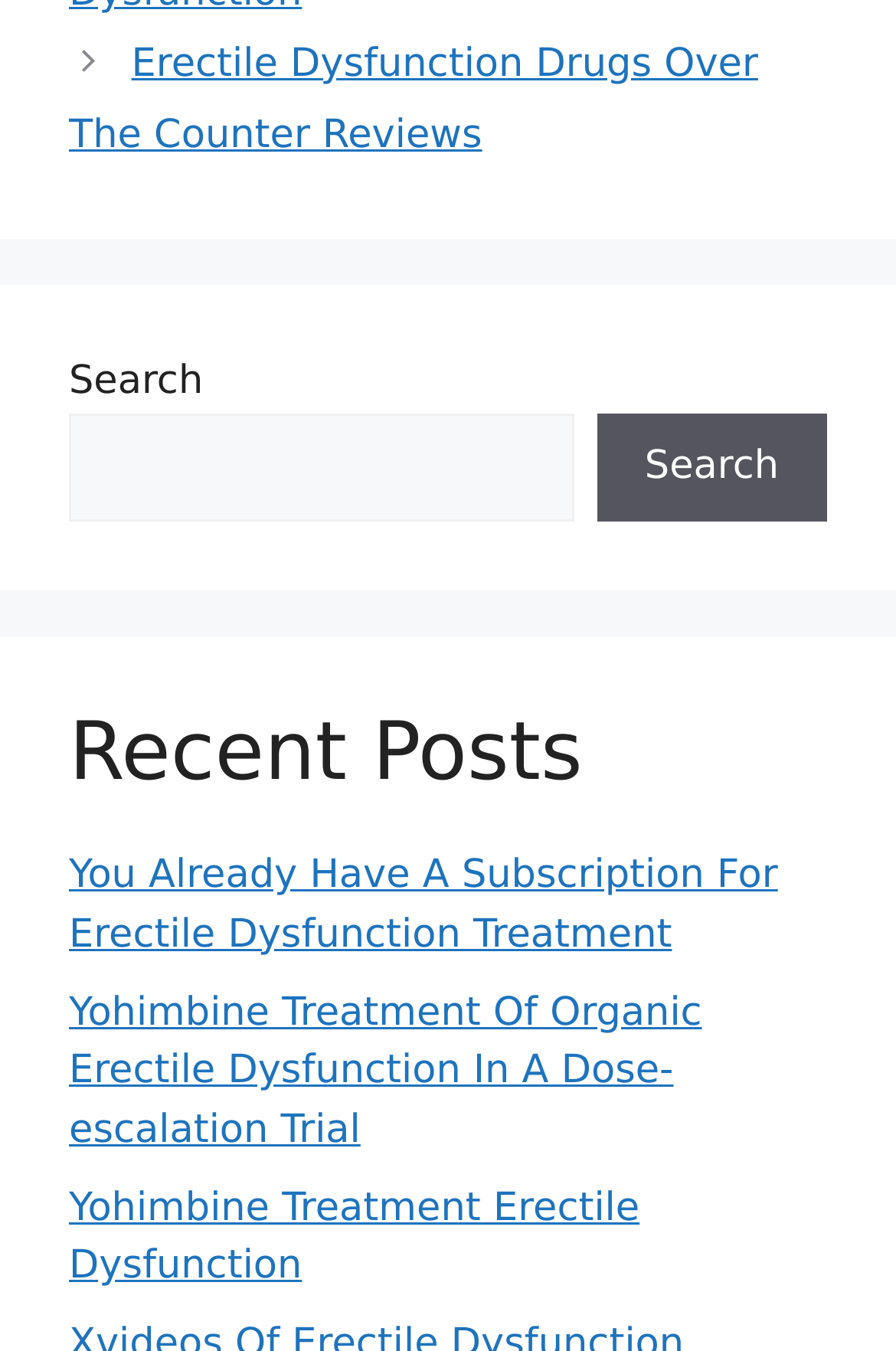Using the given element description, provide the bounding box coordinates (top-left x, top-left y, bottom-right x, bottom-right y) for the corresponding UI element in the screenshot: parent_node: Search name="s"

[0.077, 0.306, 0.64, 0.386]